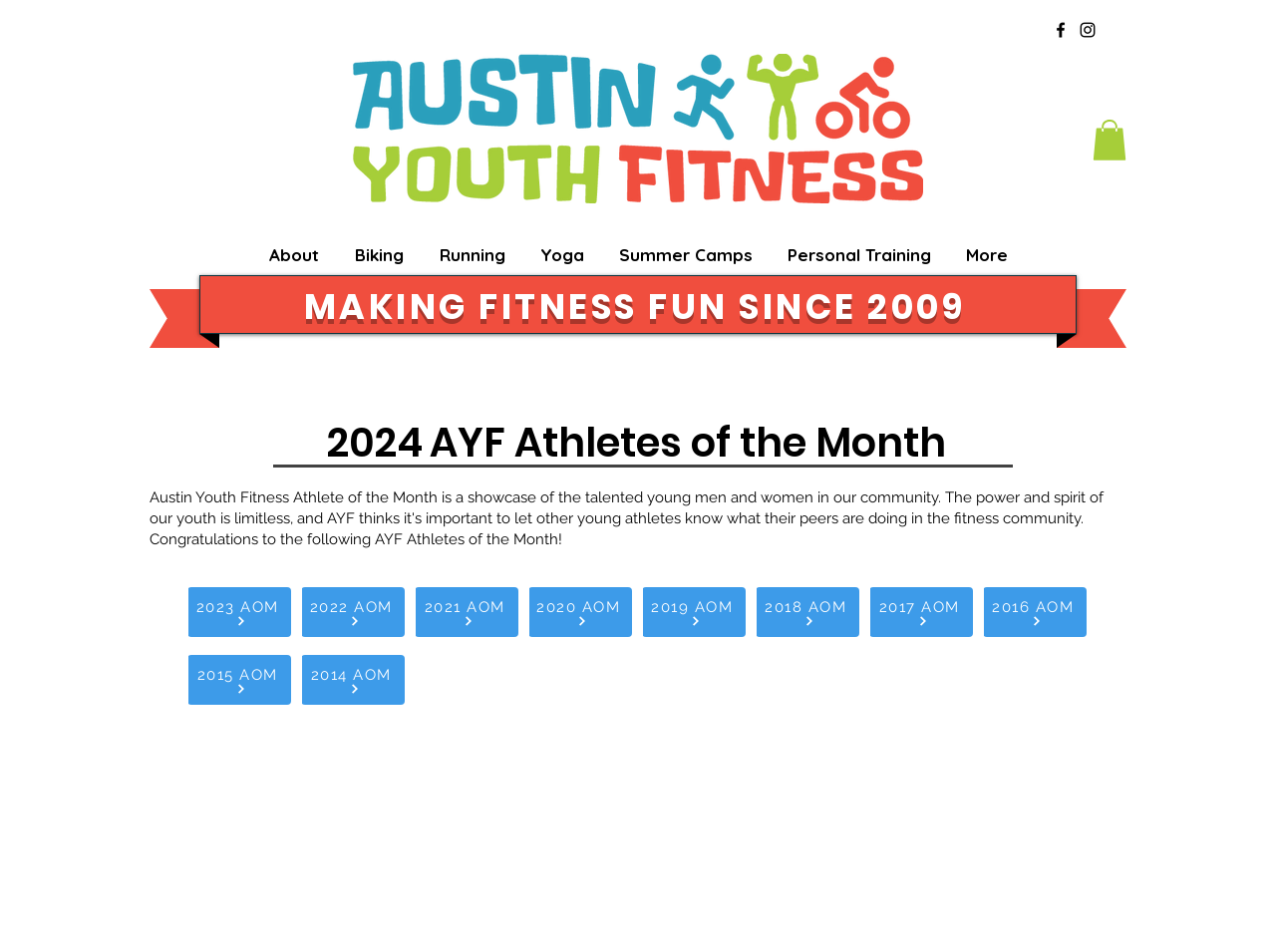What is the name of the logo image?
Using the image as a reference, answer the question in detail.

I found the image element with the description 'ayflogotransparent.png' which is likely the logo image of the website.